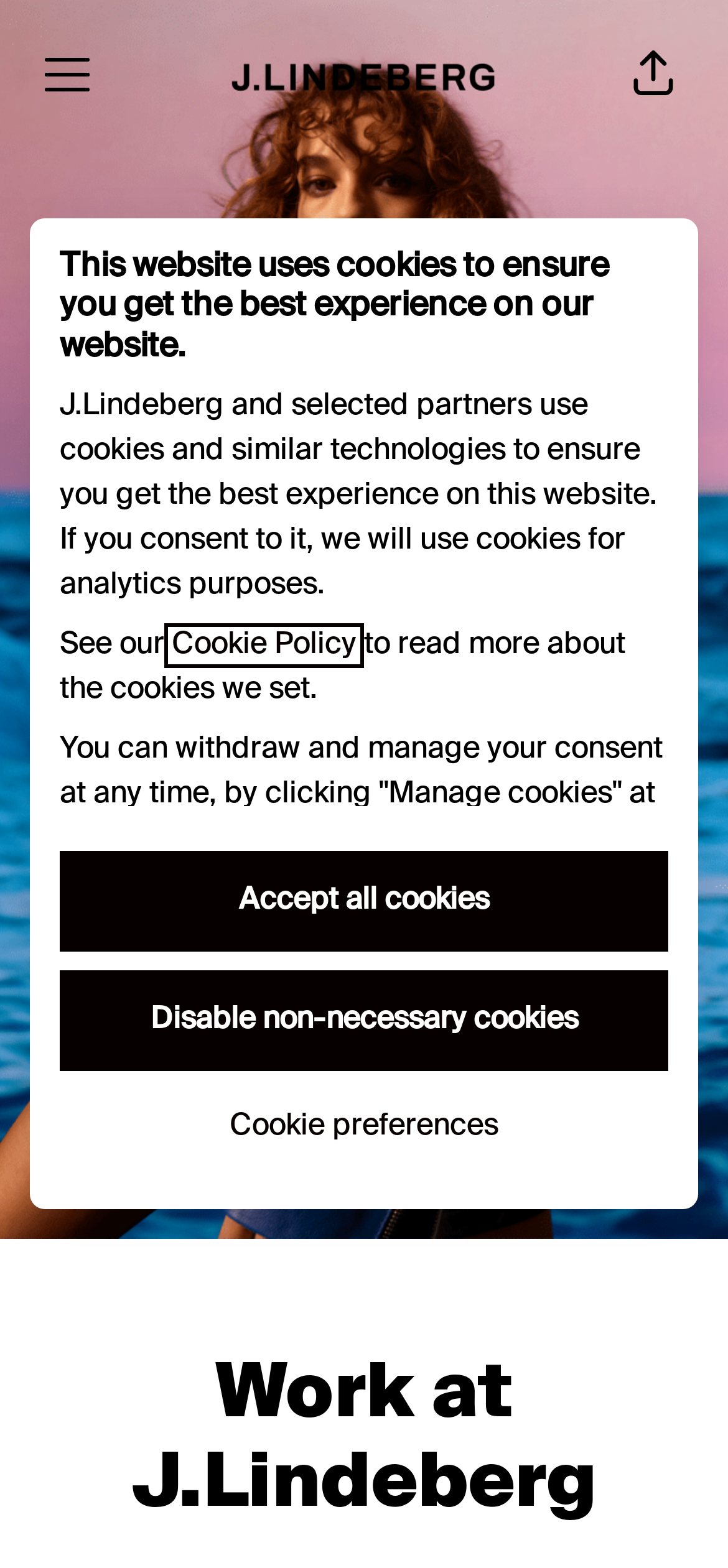Identify the bounding box coordinates for the UI element that matches this description: "Connect".

[0.218, 0.388, 0.782, 0.452]